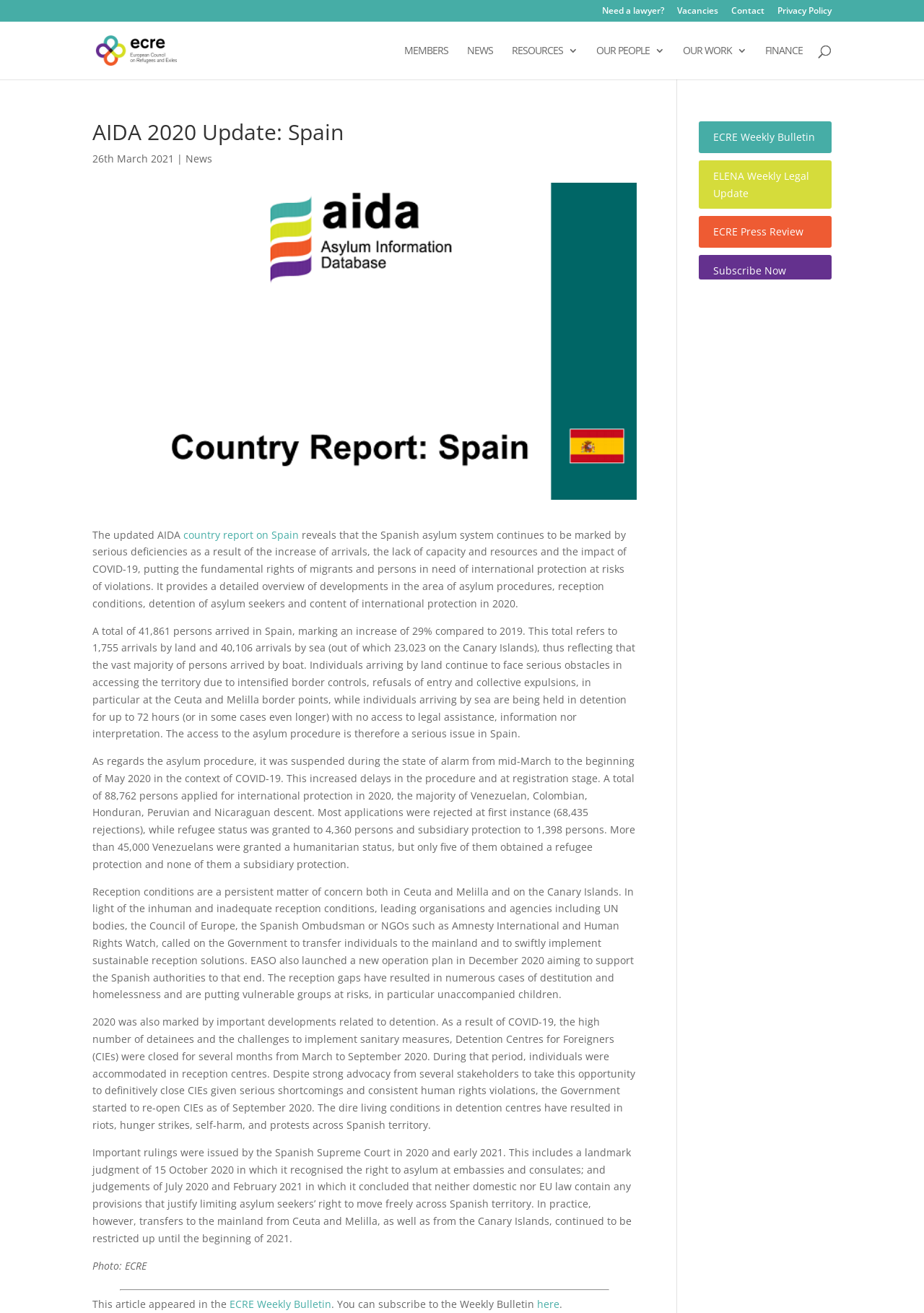Describe all the key features and sections of the webpage thoroughly.

The webpage is about the European Council on Refugees and Exiles (ECRE) and its update on the asylum situation in Spain in 2020. At the top of the page, there are several links to different sections of the website, including "Need a lawyer?", "Vacancies", "Contact", and "Privacy Policy". Below these links, there is a logo of ECRE with a link to the organization's homepage.

The main content of the page is divided into several sections. The first section has a heading "AIDA 2020 Update: Spain" and provides an overview of the updated country report on Spain. The report reveals that the Spanish asylum system continues to be marked by serious deficiencies, putting the fundamental rights of migrants and persons in need of international protection at risk of violations.

The following sections provide more detailed information on the asylum procedure, reception conditions, detention of asylum seekers, and content of international protection in 2020. The text explains that the access to the asylum procedure is a serious issue in Spain, with many individuals facing obstacles in accessing the territory due to intensified border controls and refusals of entry. The report also highlights the poor reception conditions in Ceuta and Melilla and on the Canary Islands, which have resulted in numerous cases of destitution and homelessness.

The page also mentions important developments related to detention, including the closure and reopening of Detention Centres for Foreigners (CIEs) during the COVID-19 pandemic. Additionally, the report notes that important rulings were issued by the Spanish Supreme Court in 2020 and early 2021, recognizing the right to asylum at embassies and consulates and concluding that asylum seekers have the right to move freely across Spanish territory.

At the bottom of the page, there is a photo with a caption "Photo: ECRE" and a separator line. Below the separator line, there is a text that invites readers to subscribe to the ECRE Weekly Bulletin, with links to the bulletin and other related resources.